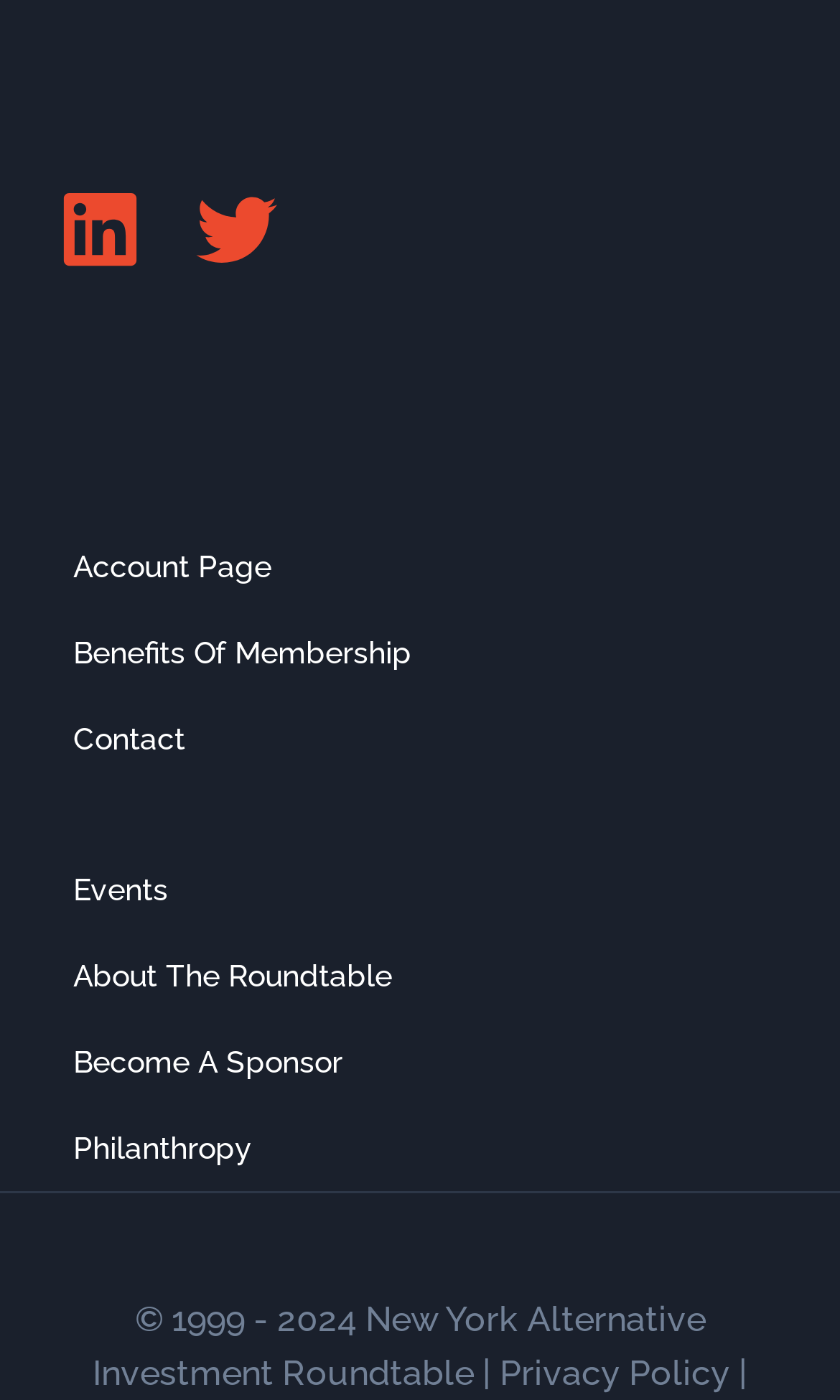Use a single word or phrase to answer this question: 
Are there any links related to membership?

Yes